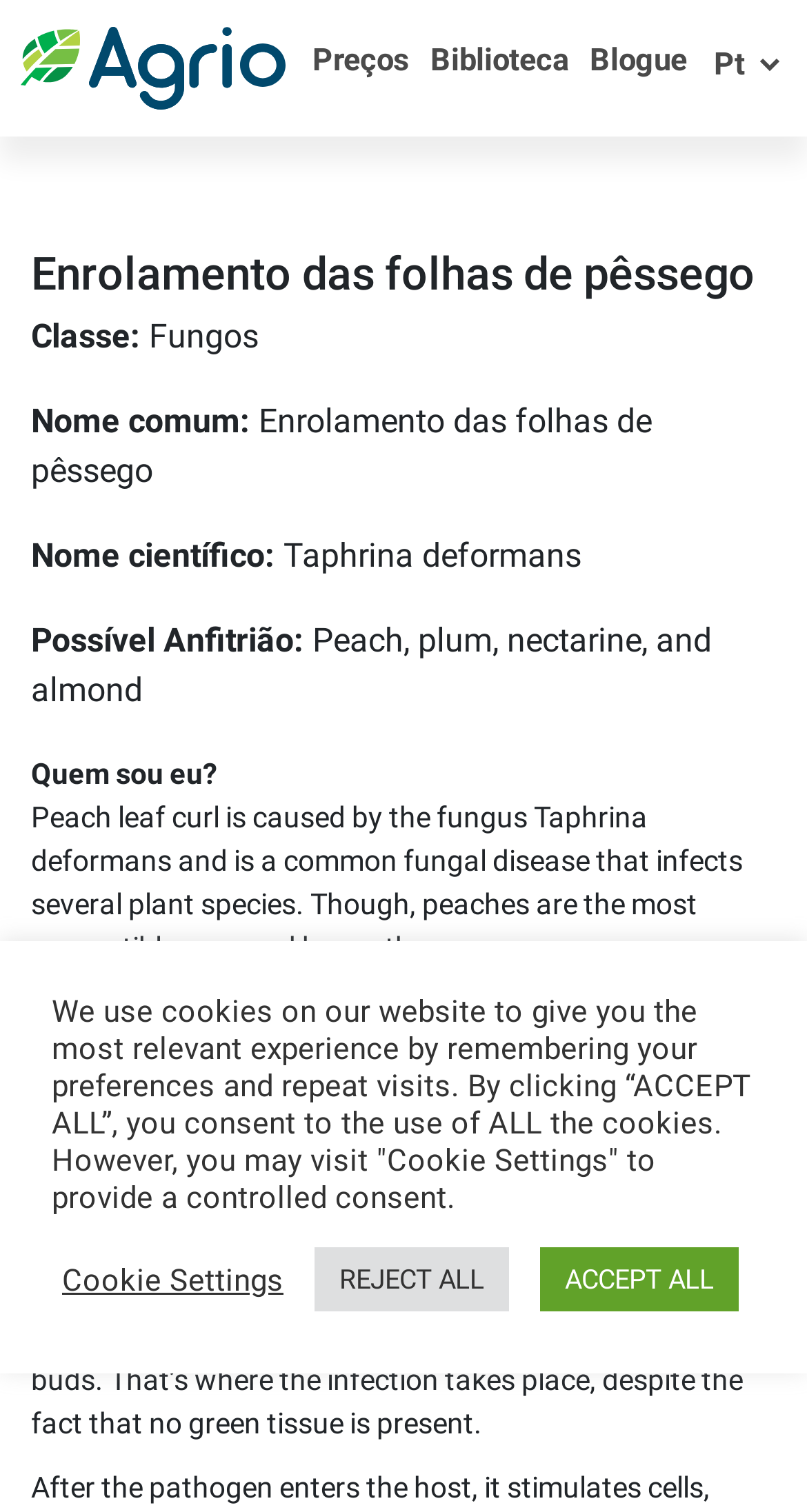Use a single word or phrase to answer the question: 
How does the fungus infect the plant?

Through water splashes from irrigation or rain